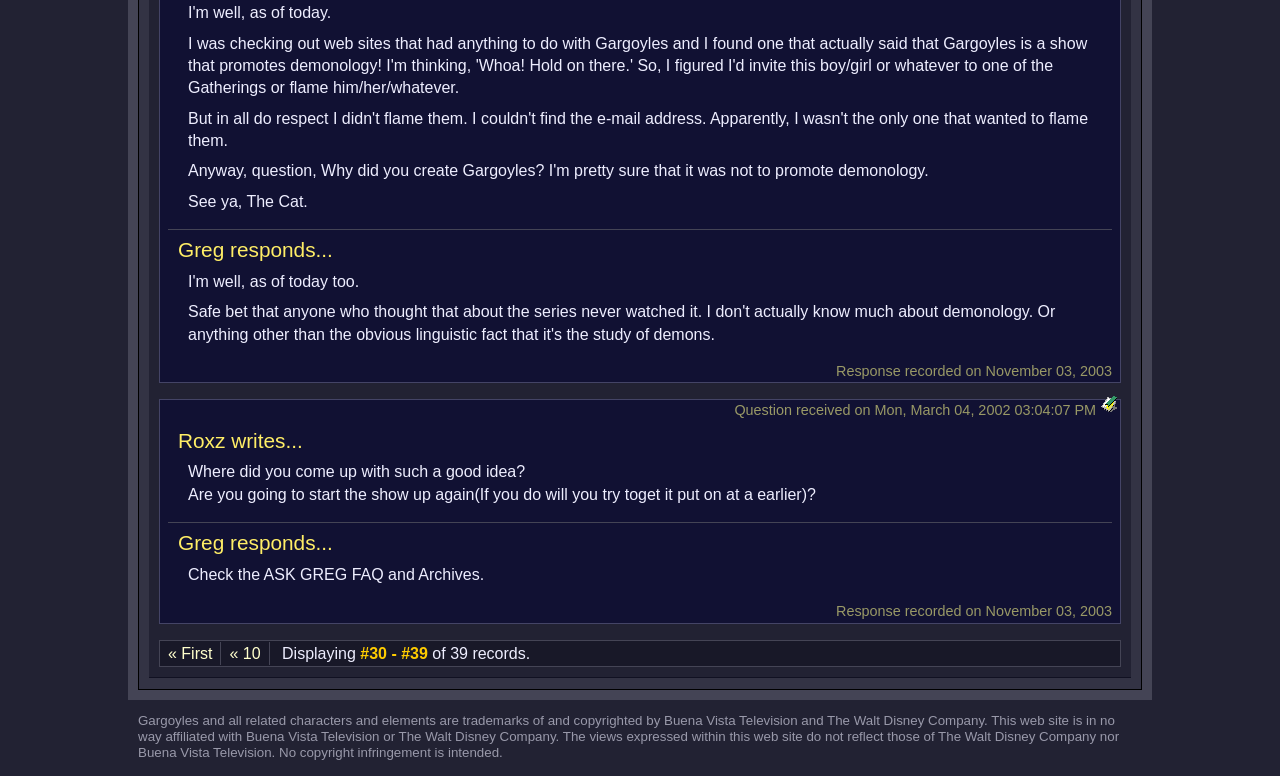Provide a one-word or short-phrase answer to the question:
How many records are displayed?

30 - 39